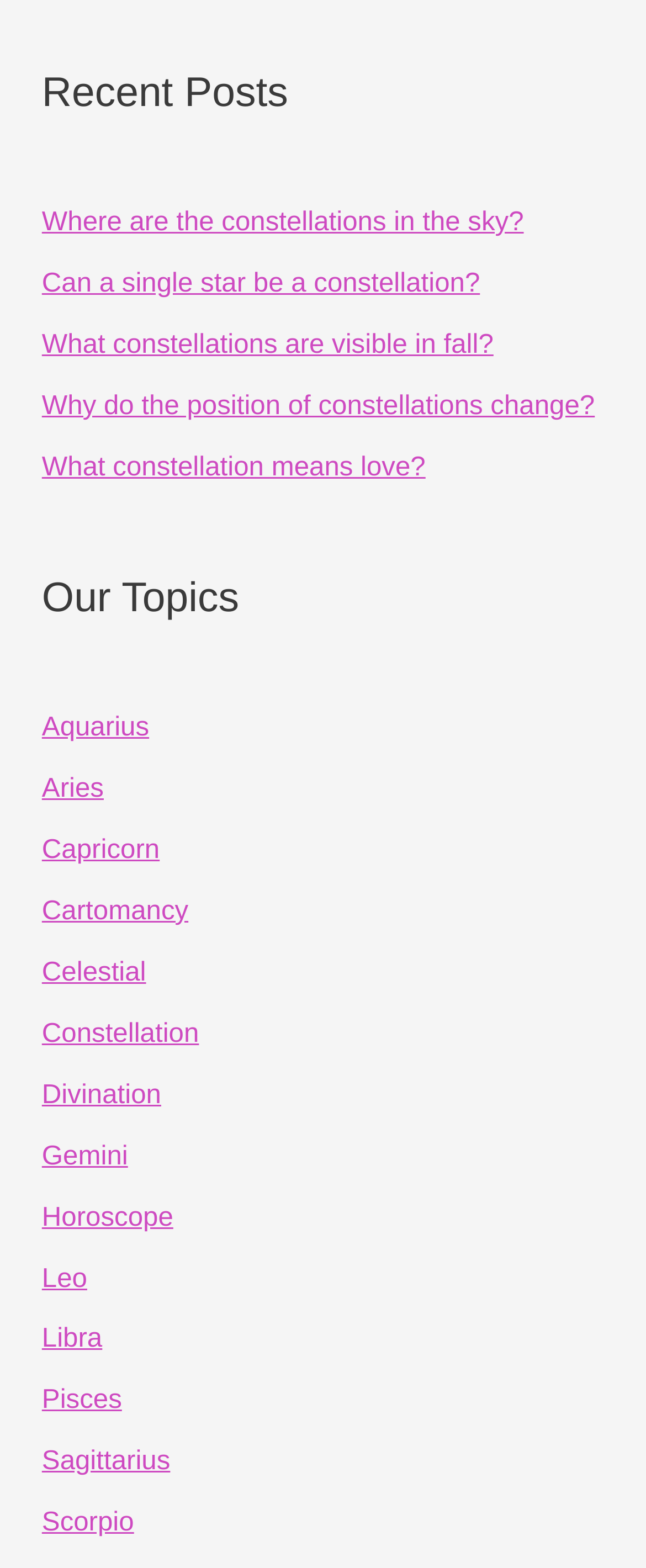How many links are under 'Recent Posts'?
Give a detailed and exhaustive answer to the question.

I counted the number of links under the 'Recent Posts' heading, which are 'Where are the constellations in the sky?', 'Can a single star be a constellation?', 'What constellations are visible in fall?', 'Why do the position of constellations change?', and 'What constellation means love?'. There are 5 links in total.